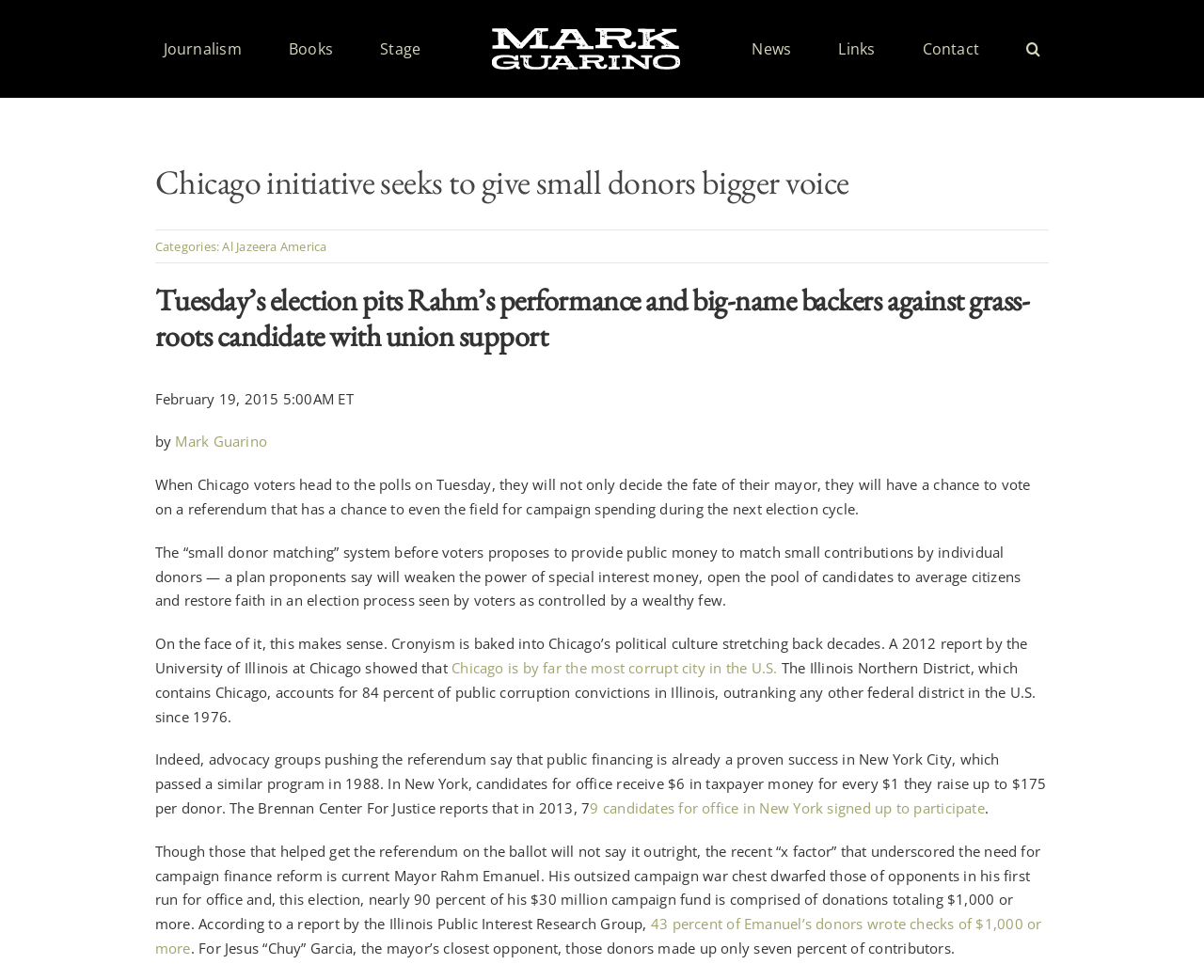Provide the bounding box coordinates of the HTML element described as: "Stage". The bounding box coordinates should be four float numbers between 0 and 1, i.e., [left, top, right, bottom].

[0.316, 0.029, 0.349, 0.071]